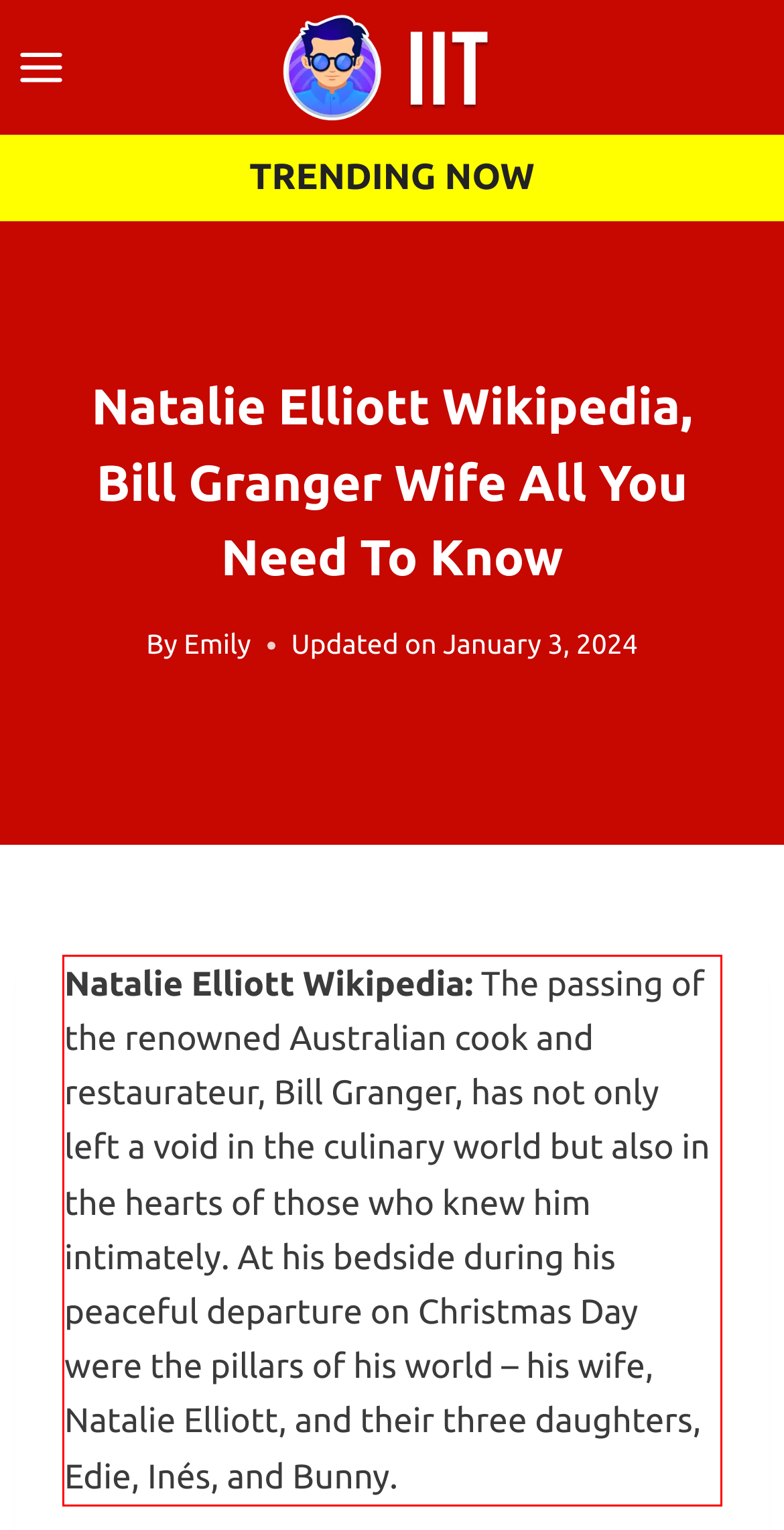You are given a screenshot of a webpage with a UI element highlighted by a red bounding box. Please perform OCR on the text content within this red bounding box.

Natalie Elliott Wikipedia: The passing of the renowned Australian cook and restaurateur, Bill Granger, has not only left a void in the culinary world but also in the hearts of those who knew him intimately. At his bedside during his peaceful departure on Christmas Day were the pillars of his world – his wife, Natalie Elliott, and their three daughters, Edie, Inés, and Bunny.